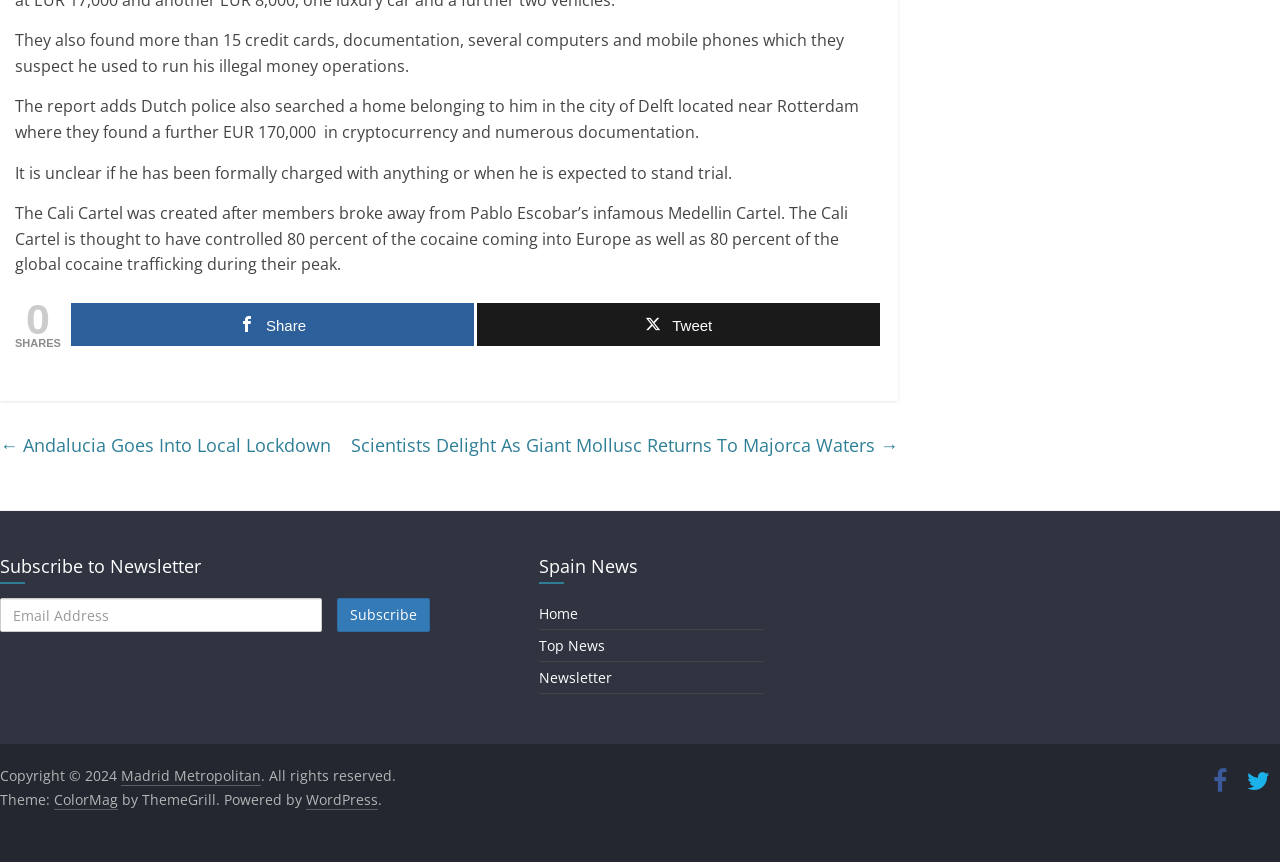What is the percentage of cocaine coming into Europe controlled by the Cali Cartel?
Look at the image and construct a detailed response to the question.

The article states that the Cali Cartel is thought to have controlled 80 percent of the cocaine coming into Europe during their peak.